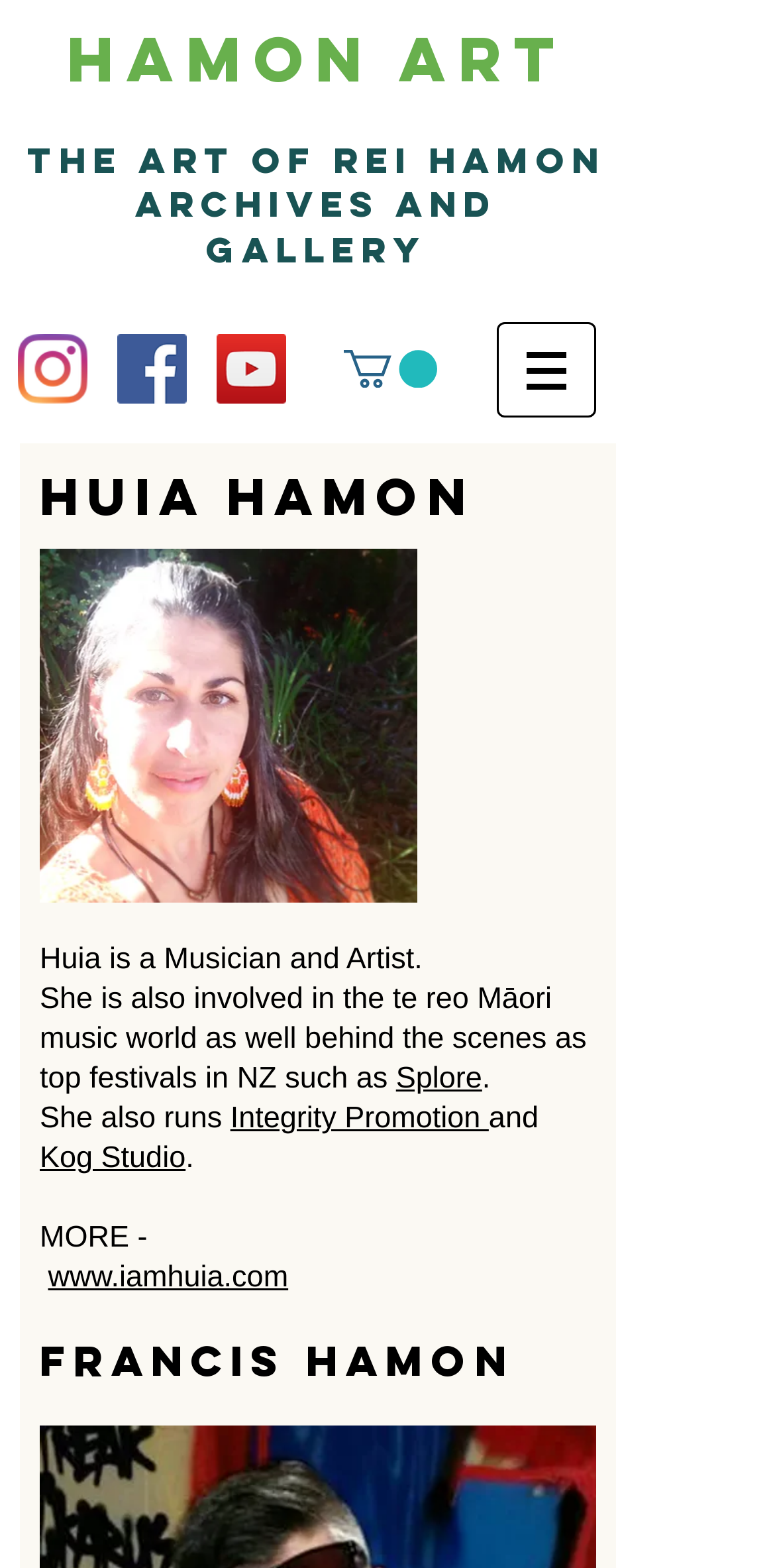Find the bounding box coordinates of the area that needs to be clicked in order to achieve the following instruction: "Explore the YouTube channel". The coordinates should be specified as four float numbers between 0 and 1, i.e., [left, top, right, bottom].

[0.279, 0.213, 0.369, 0.258]